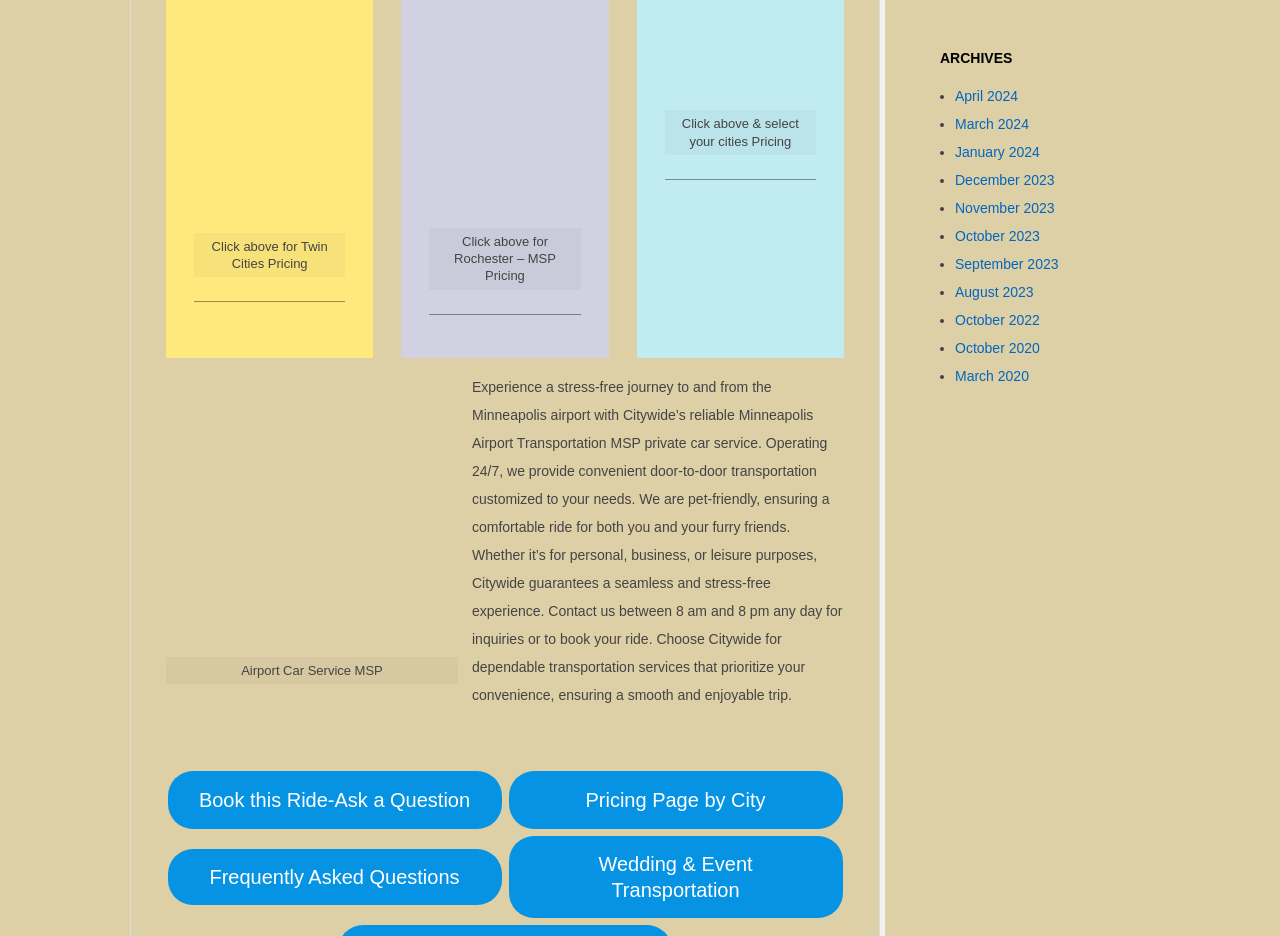Highlight the bounding box of the UI element that corresponds to this description: "Book this Ride-Ask a Question".

[0.131, 0.823, 0.392, 0.885]